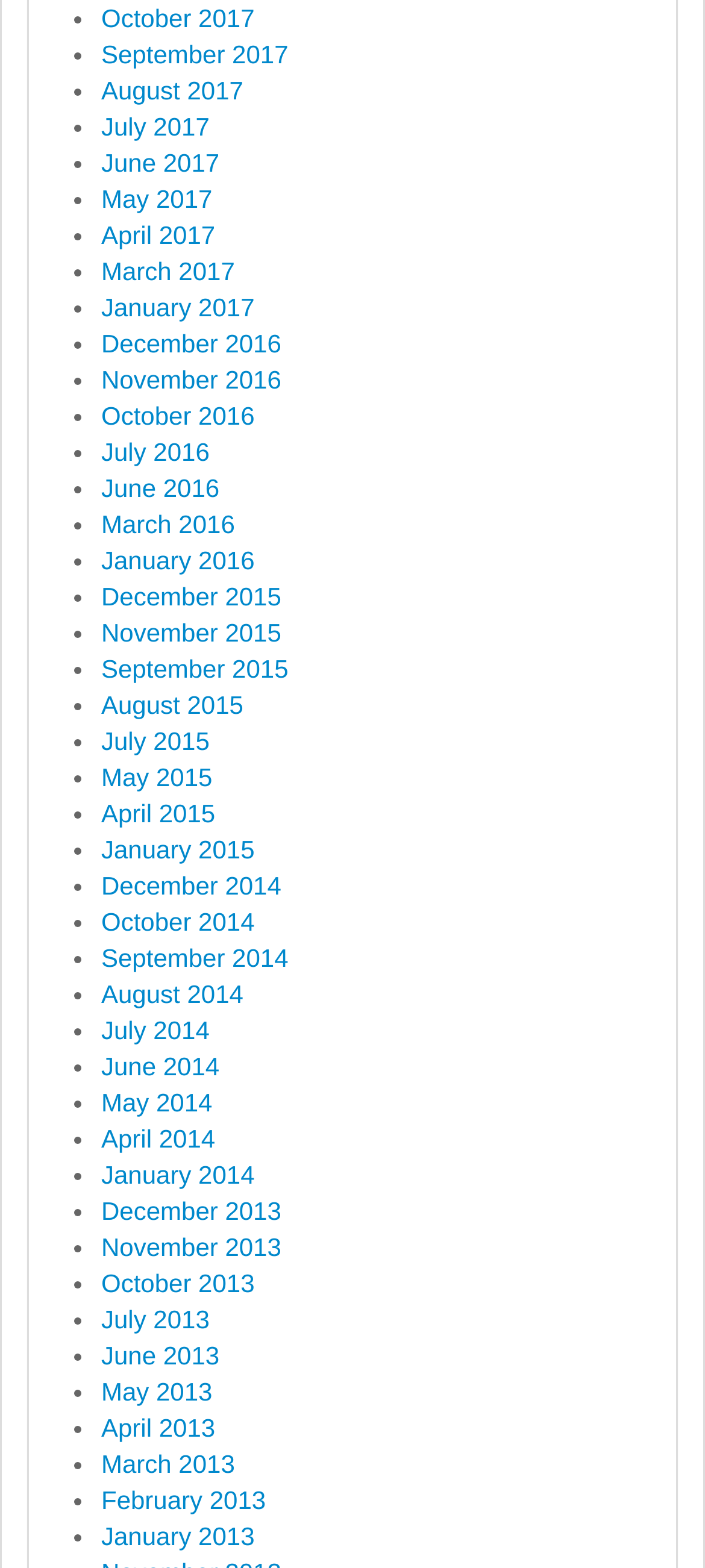Find the bounding box coordinates of the area that needs to be clicked in order to achieve the following instruction: "View December 2016". The coordinates should be specified as four float numbers between 0 and 1, i.e., [left, top, right, bottom].

[0.144, 0.21, 0.399, 0.229]